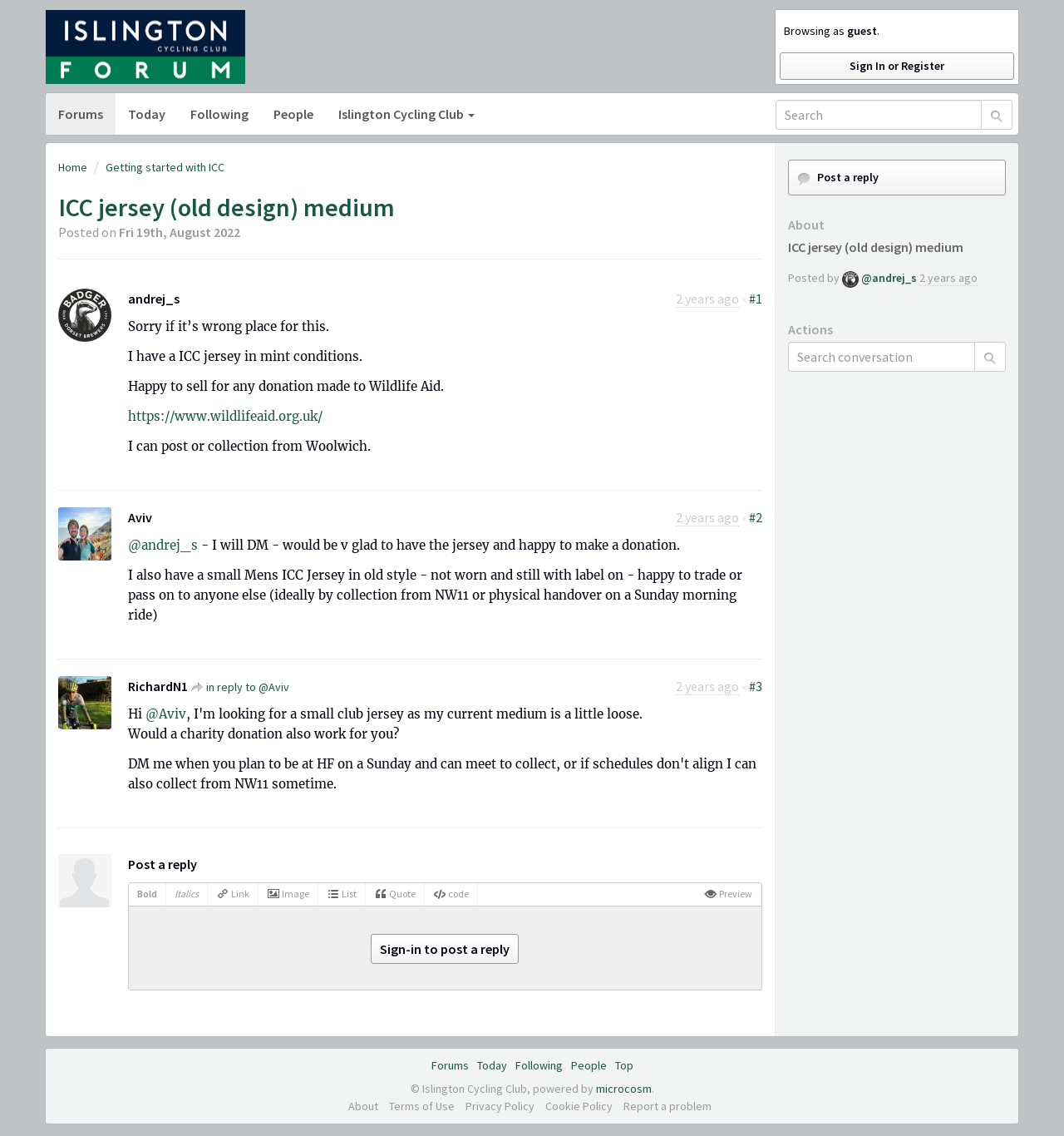What is the charity mentioned in the conversation?
Craft a detailed and extensive response to the question.

The charity mentioned in the conversation is Wildlife Aid, which is mentioned in the message 'Happy to sell for any donation made to Wildlife Aid'.